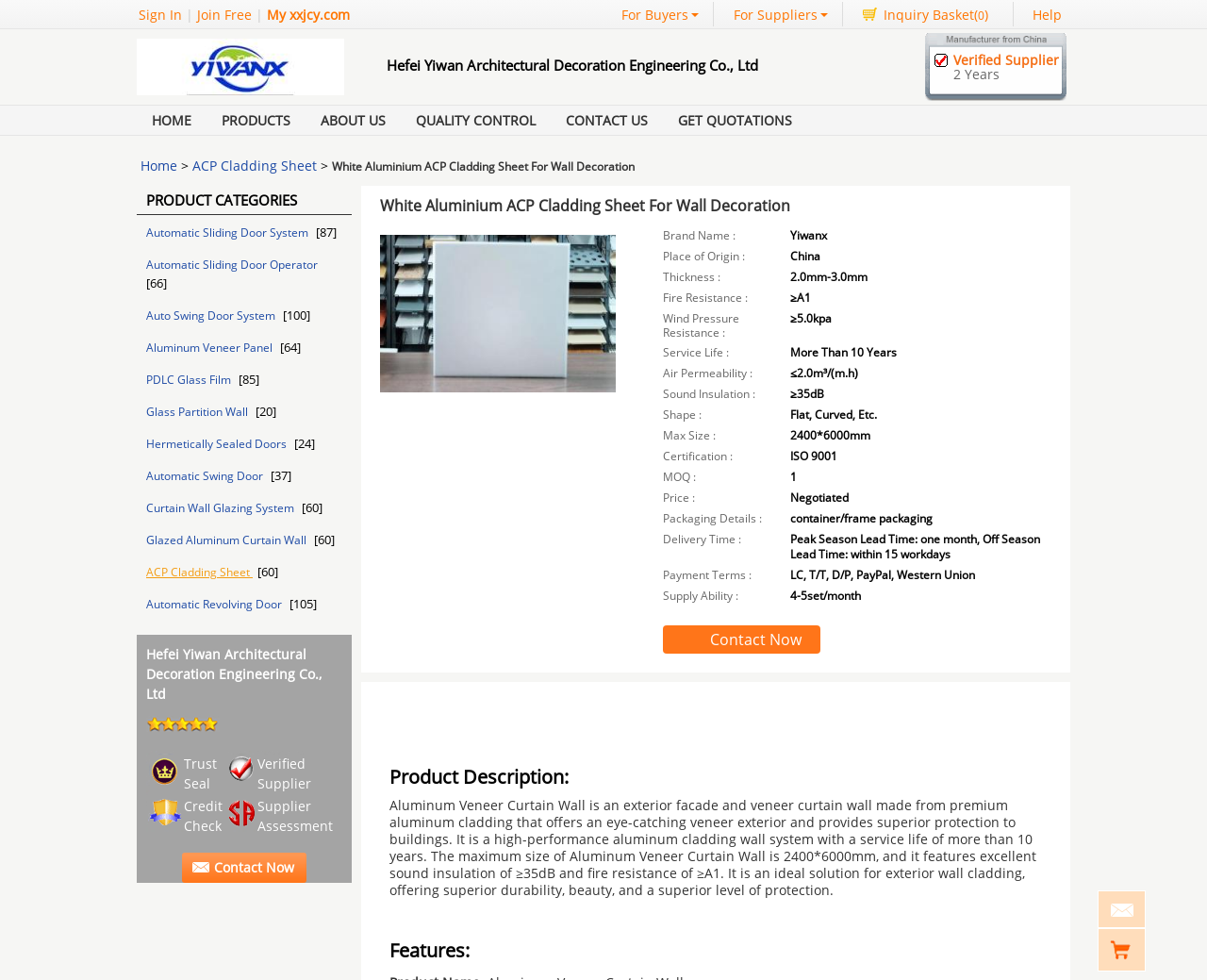Please identify the bounding box coordinates of the element that needs to be clicked to perform the following instruction: "View product categories".

[0.121, 0.194, 0.246, 0.214]